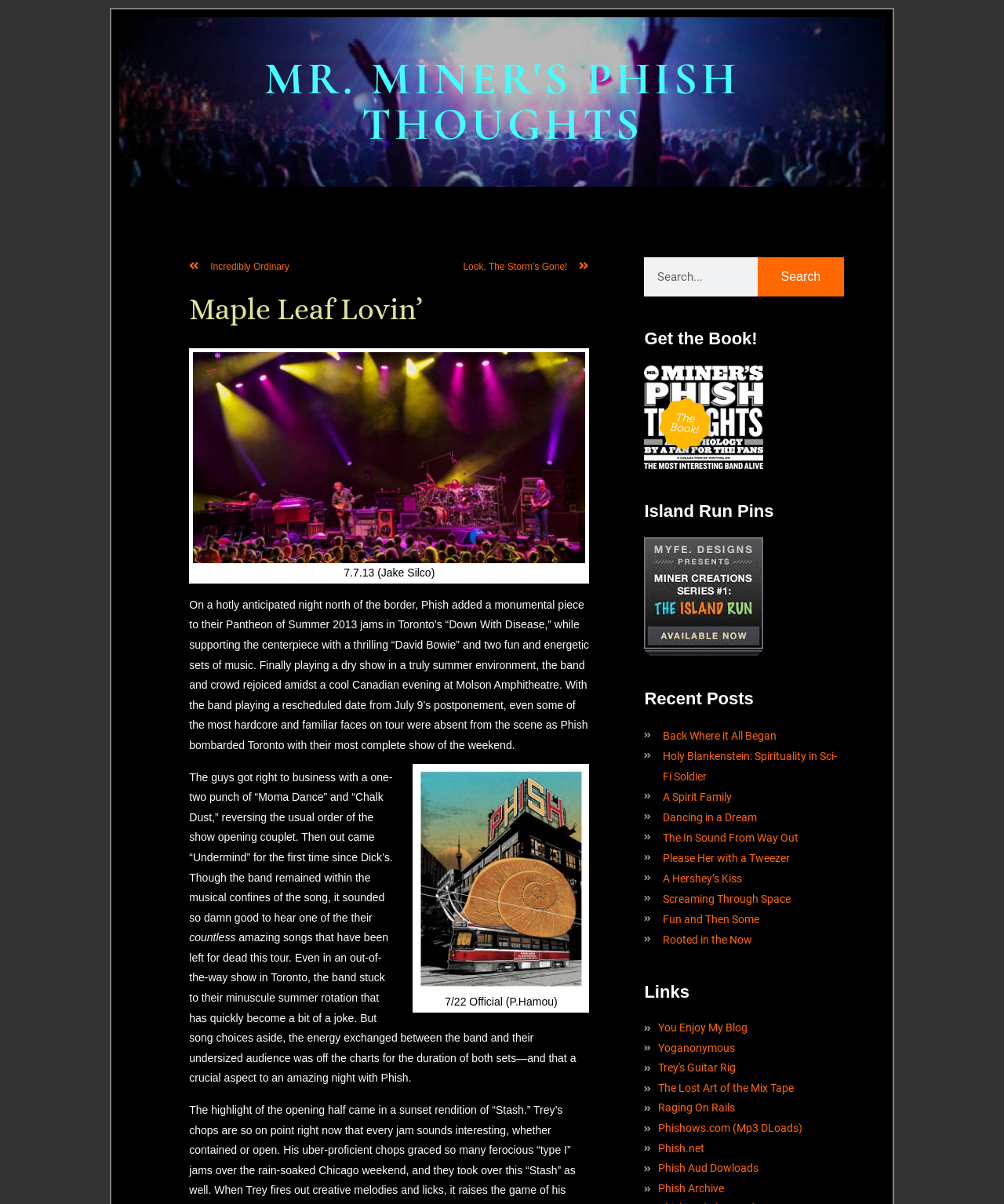Could you indicate the bounding box coordinates of the region to click in order to complete this instruction: "Search for something".

[0.642, 0.214, 0.84, 0.246]